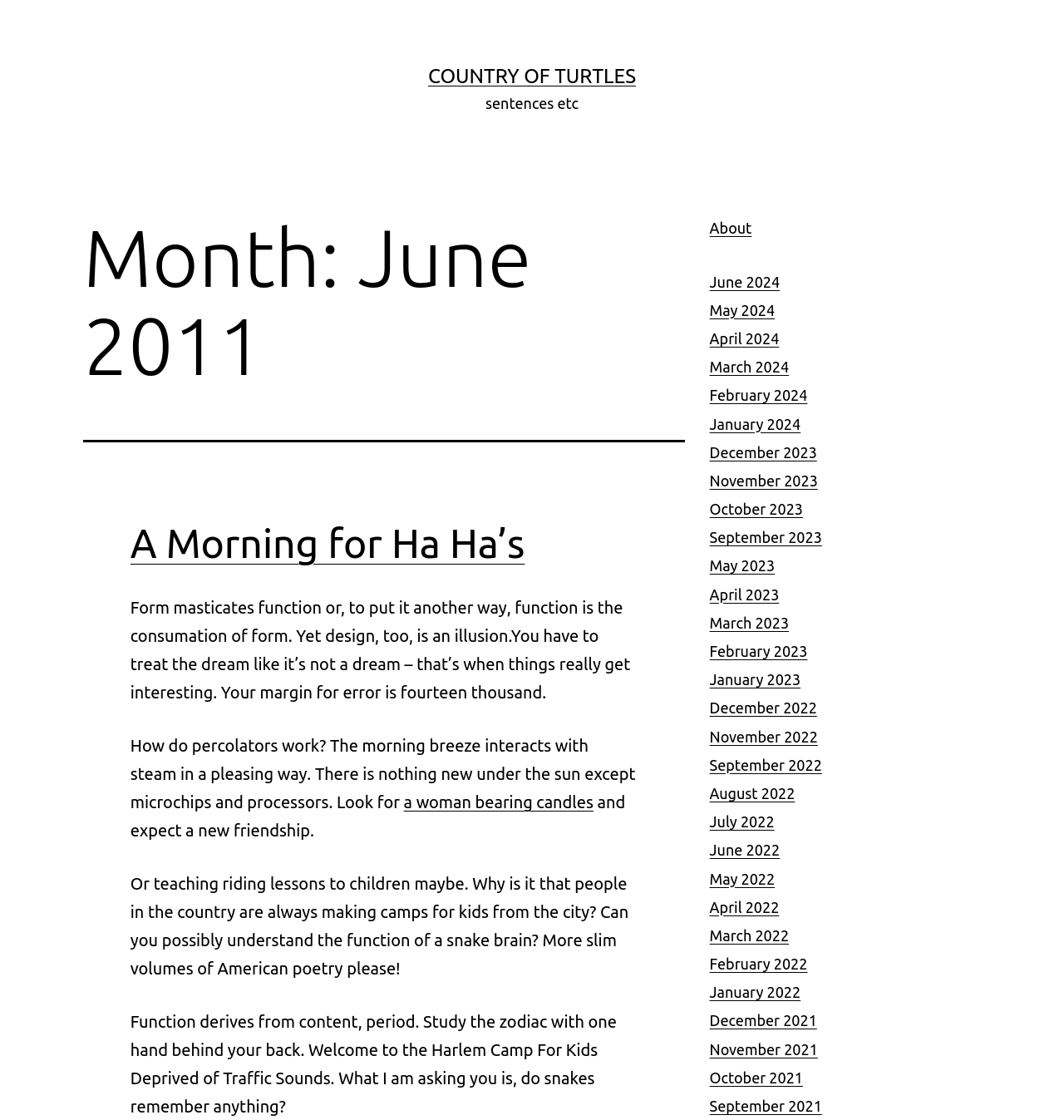Locate the bounding box coordinates of the area to click to fulfill this instruction: "Explore the 'a woman bearing candles' link". The bounding box should be presented as four float numbers between 0 and 1, in the order [left, top, right, bottom].

[0.379, 0.707, 0.558, 0.725]